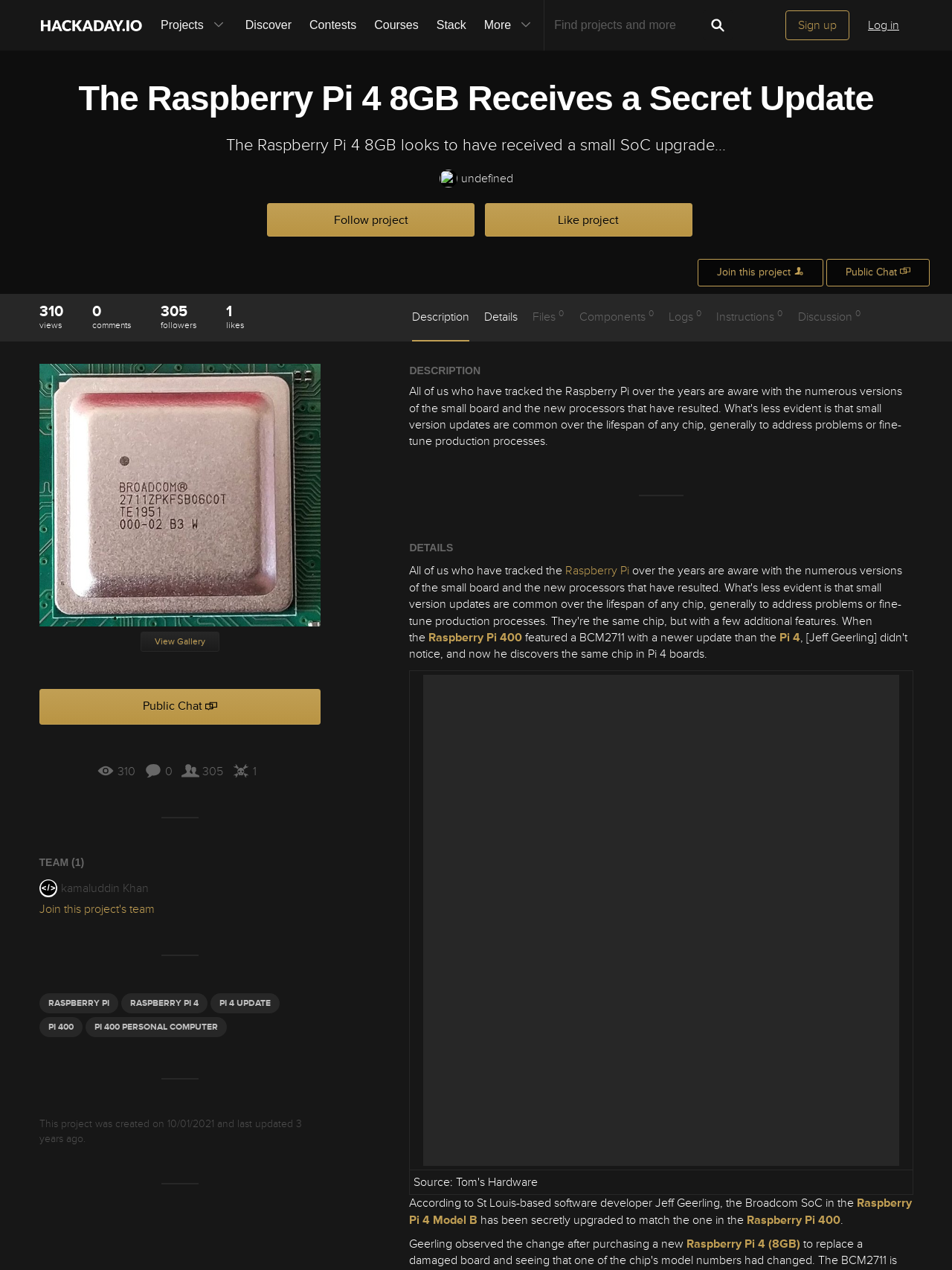Please find and generate the text of the main header of the webpage.

The Raspberry Pi 4 8GB Receives a Secret Update